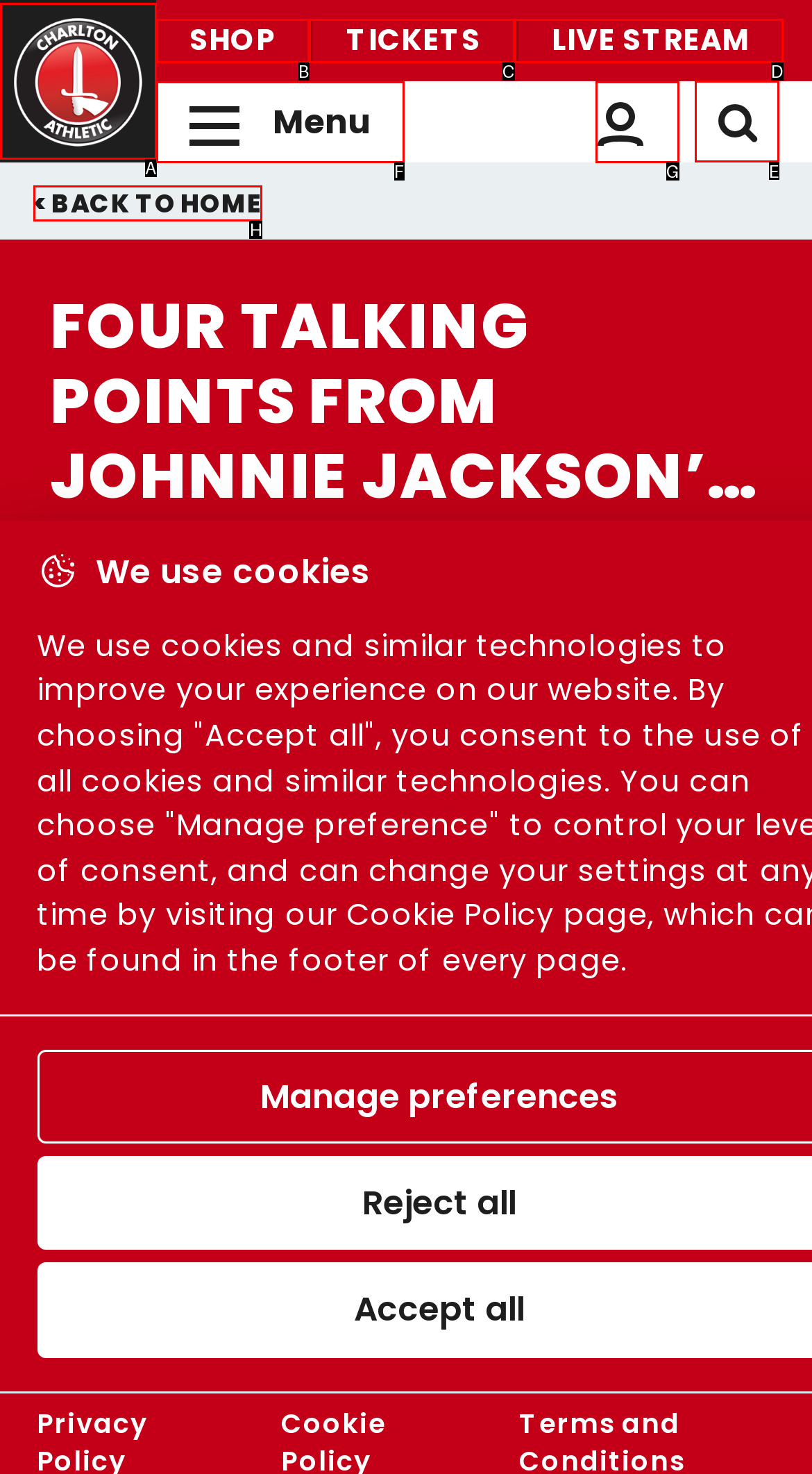Point out which HTML element you should click to fulfill the task: Search on the website.
Provide the option's letter from the given choices.

E